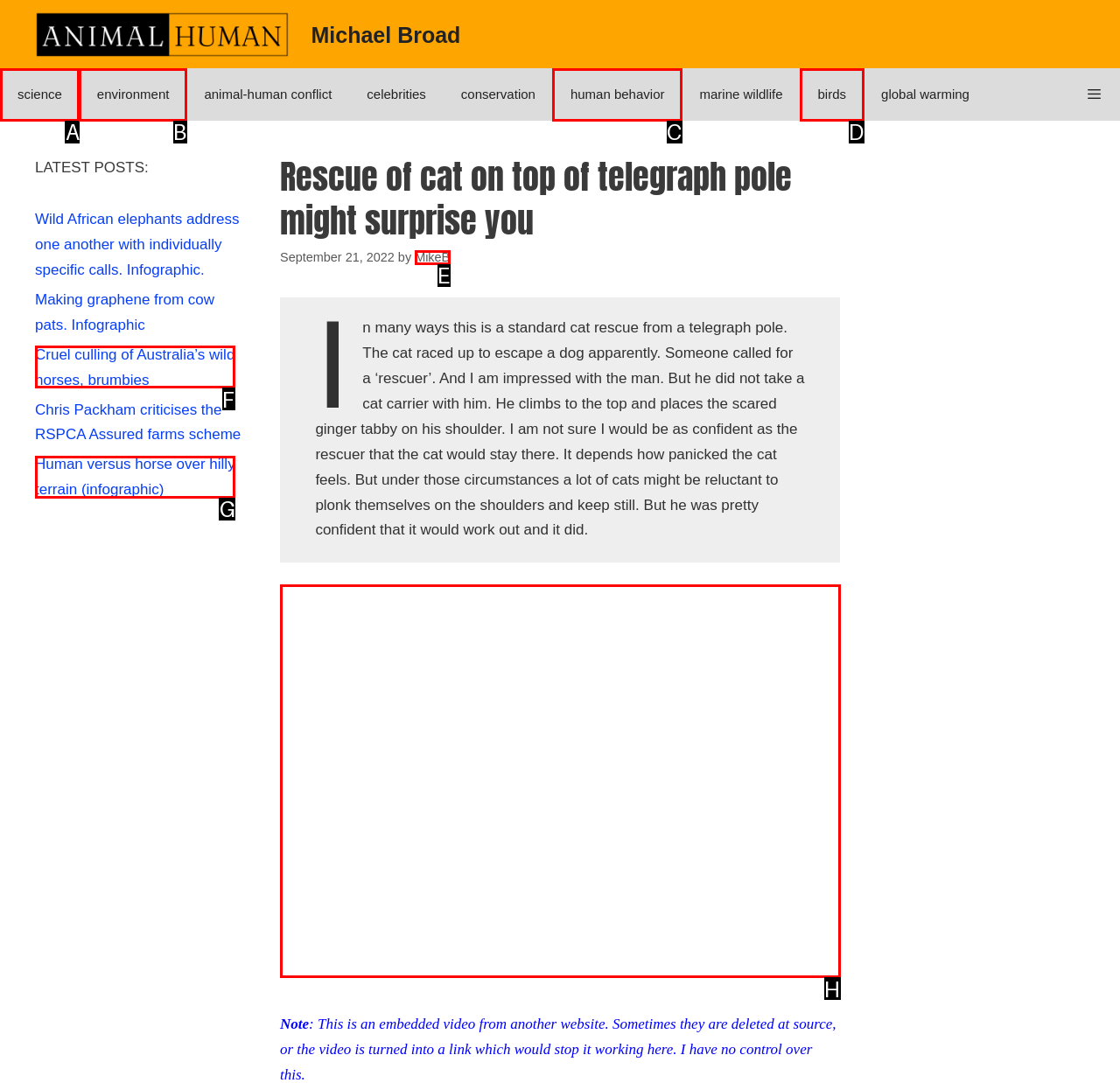Indicate the UI element to click to perform the task: Watch the embedded video. Reply with the letter corresponding to the chosen element.

H